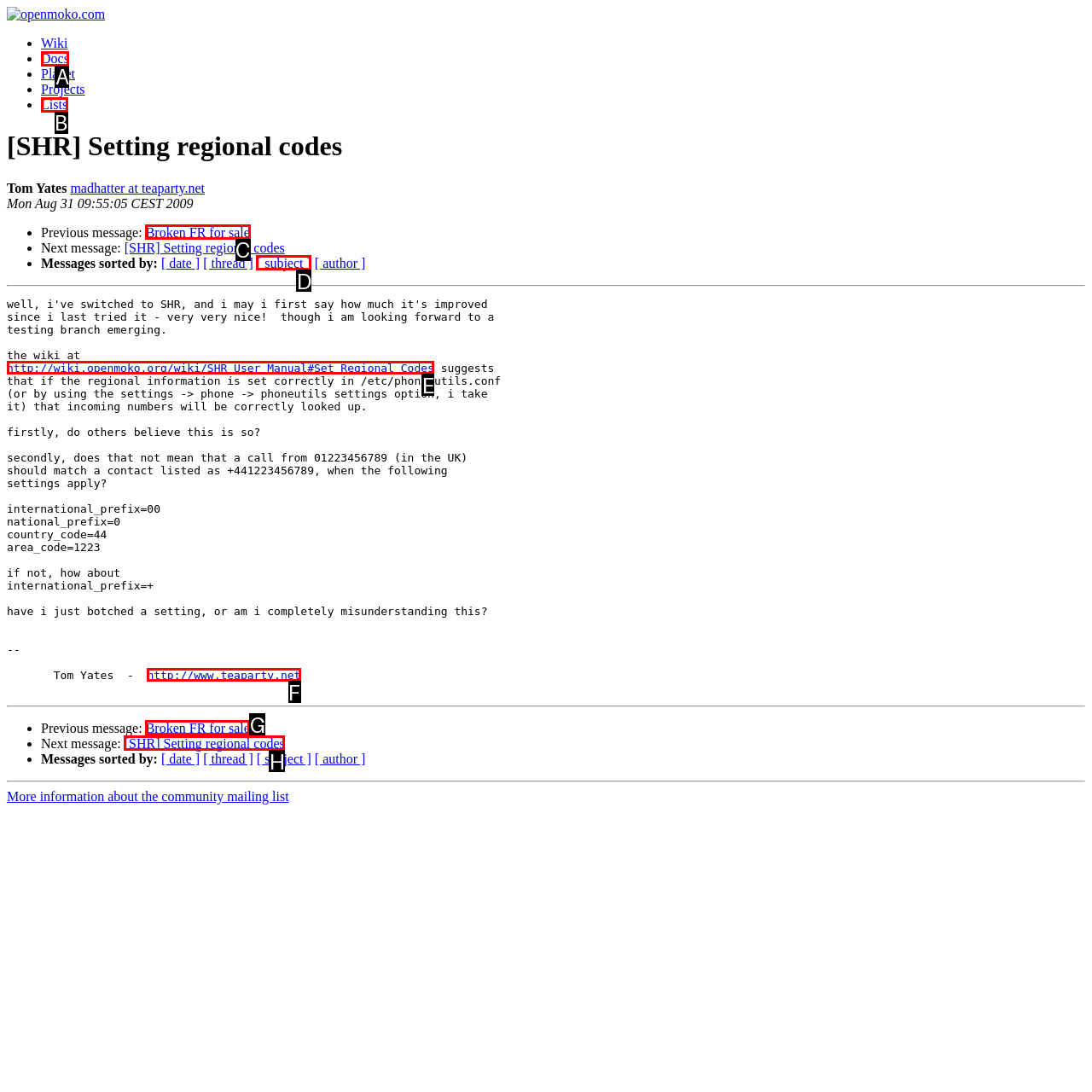From the given options, indicate the letter that corresponds to the action needed to complete this task: Check the previous message. Respond with only the letter.

C